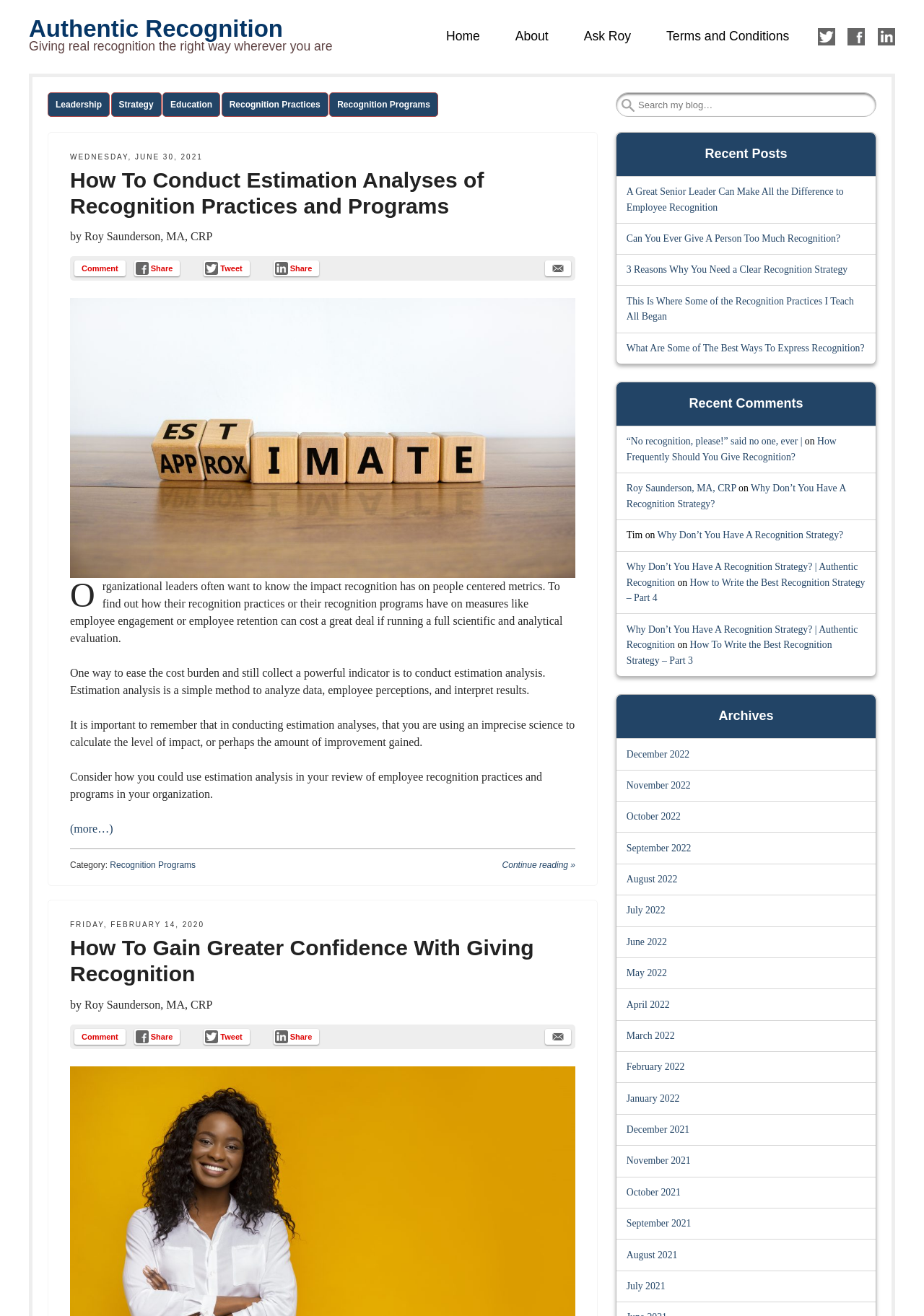What is the purpose of the 'Search' function?
Refer to the image and provide a concise answer in one word or phrase.

To search the website